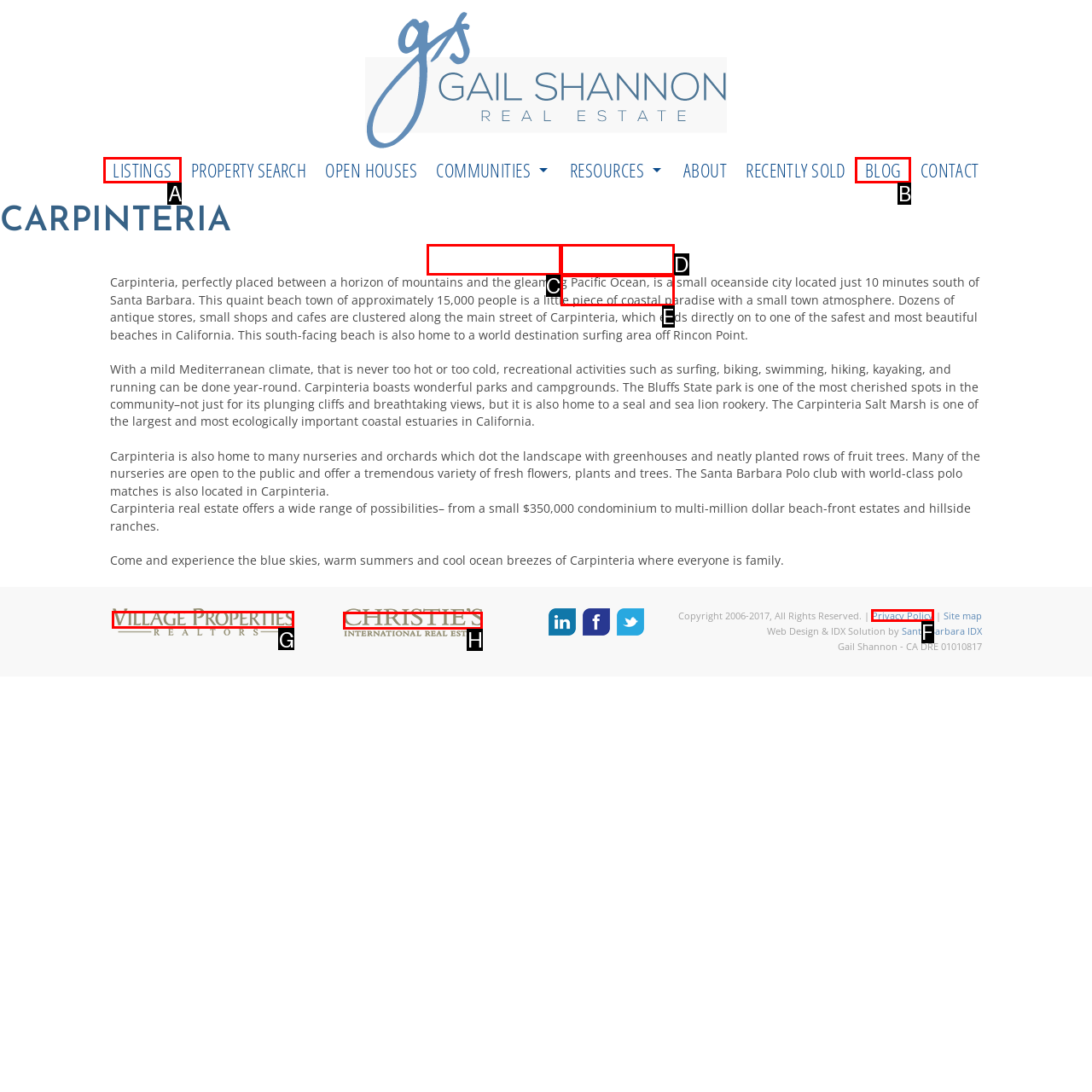Determine the HTML element to be clicked to complete the task: Check the privacy policy. Answer by giving the letter of the selected option.

F